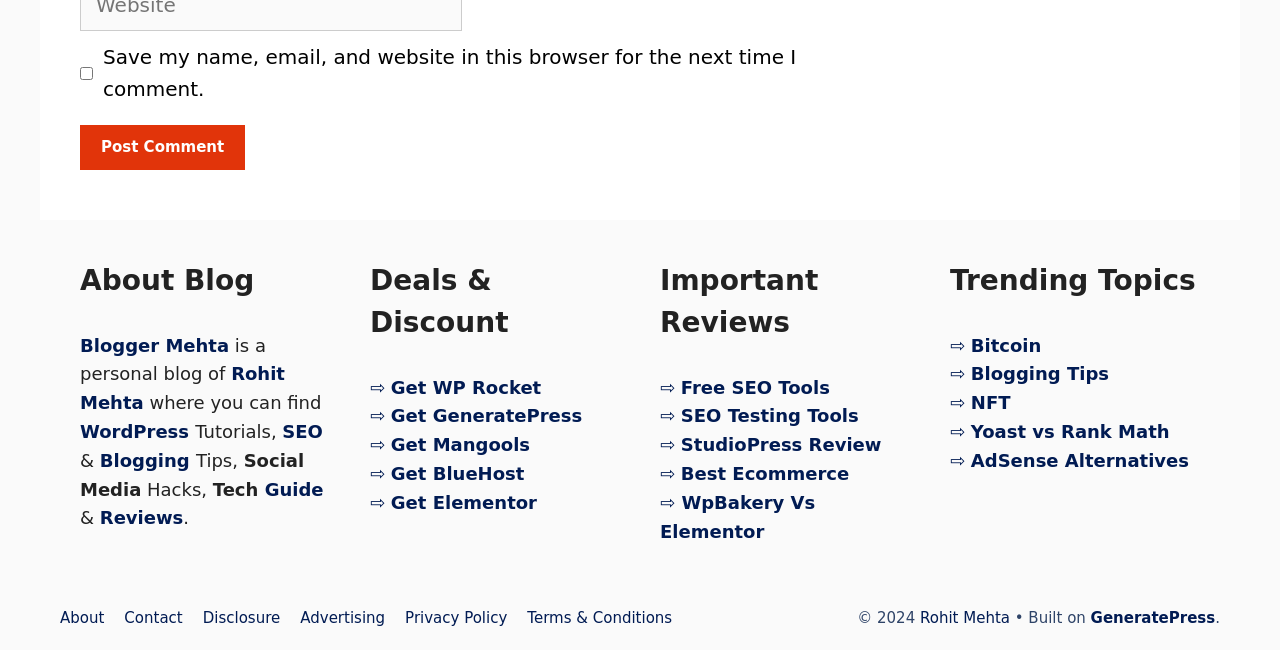Please identify the bounding box coordinates of the area I need to click to accomplish the following instruction: "Get WP Rocket".

[0.305, 0.58, 0.423, 0.612]